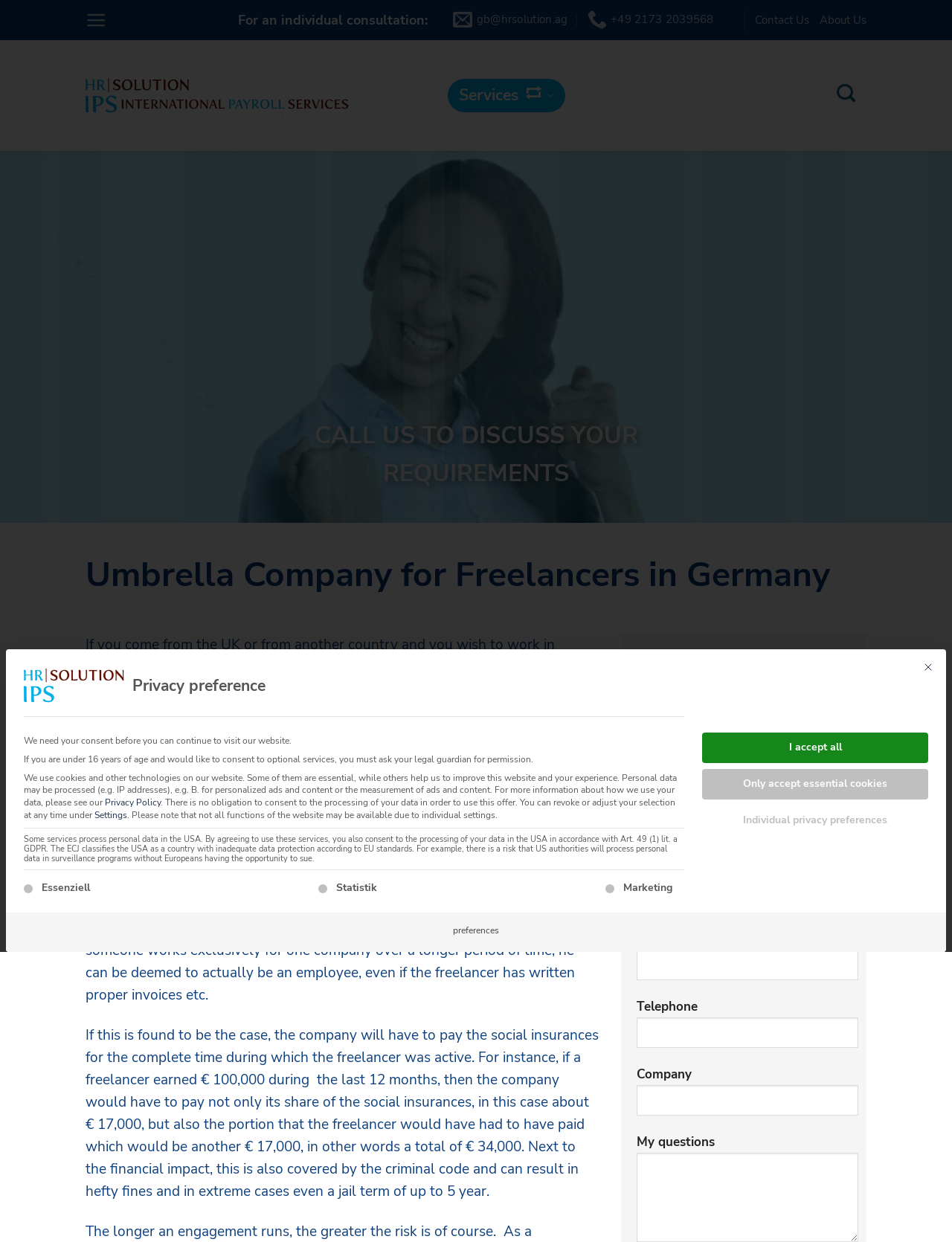What is the company's email address?
Please provide a comprehensive answer based on the information in the image.

I found the company's email address by looking at the top navigation bar, where I saw a link with the email address 'gb@hrsolution.ag'.